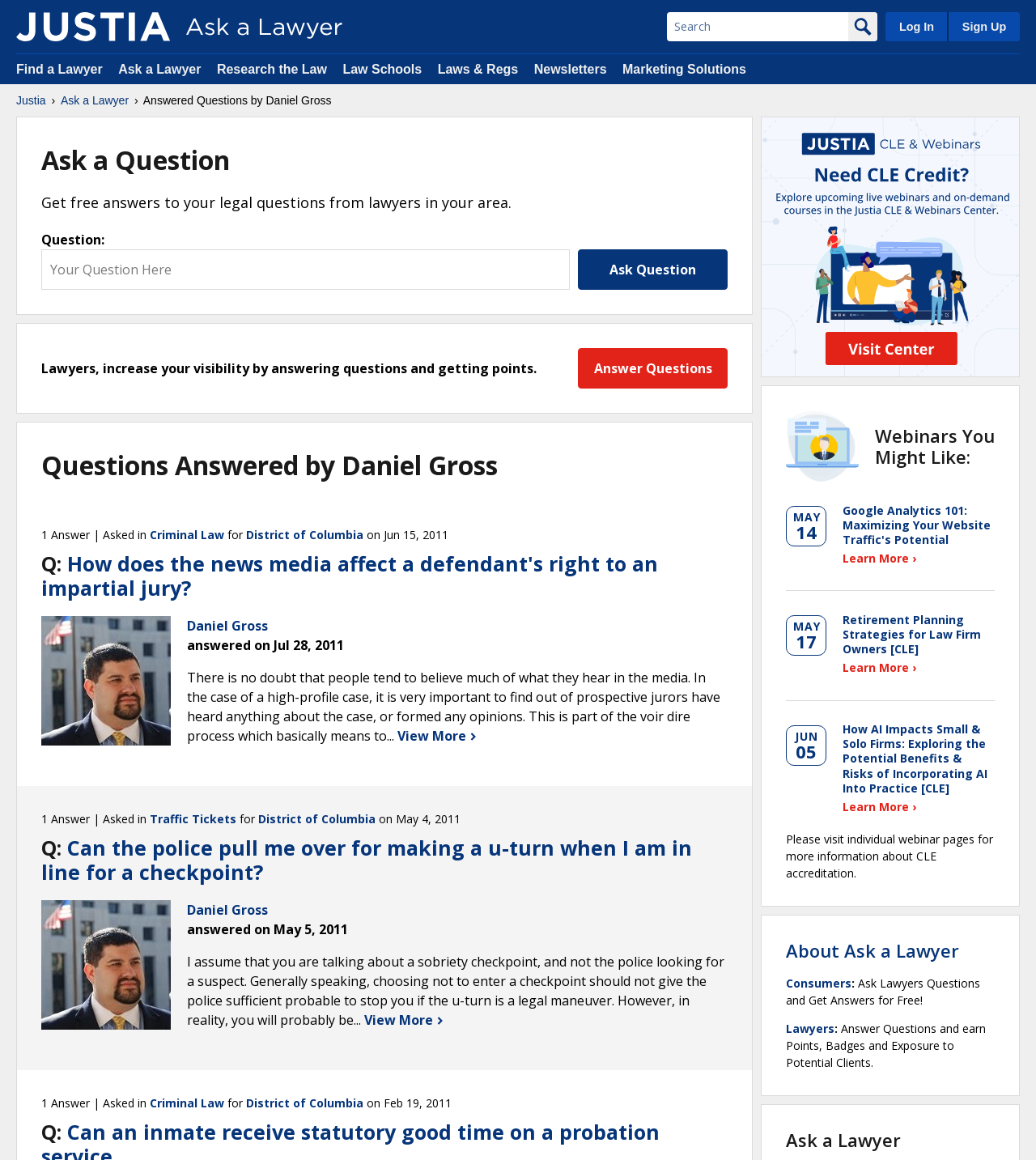Using the details from the image, please elaborate on the following question: Is there a search function on this webpage?

I found a search box and a search button, which indicates that there is a search function on this webpage that allows users to search for specific content.